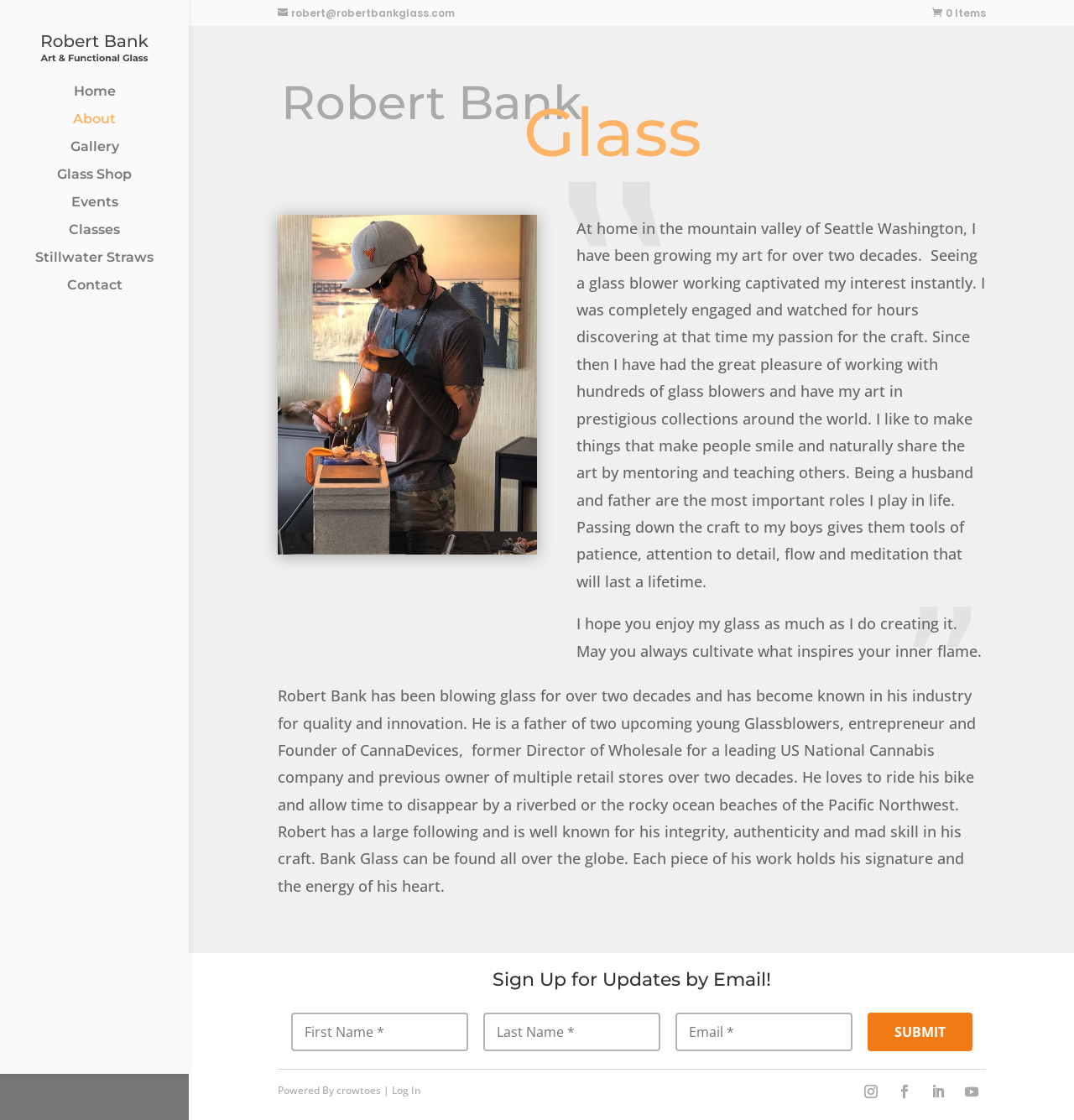Please mark the bounding box coordinates of the area that should be clicked to carry out the instruction: "Contact ADVSEO".

None